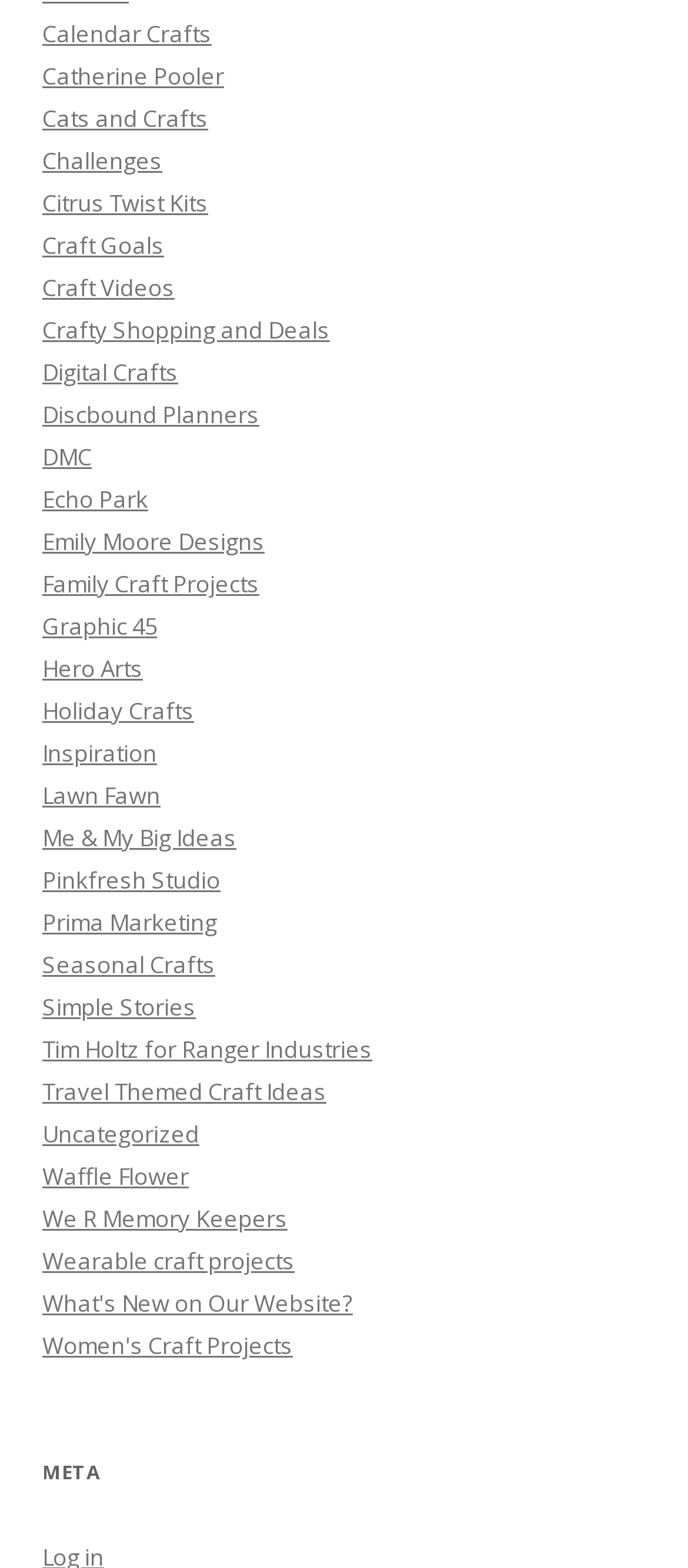Select the bounding box coordinates of the element I need to click to carry out the following instruction: "Learn about Digital Crafts".

[0.062, 0.227, 0.259, 0.248]